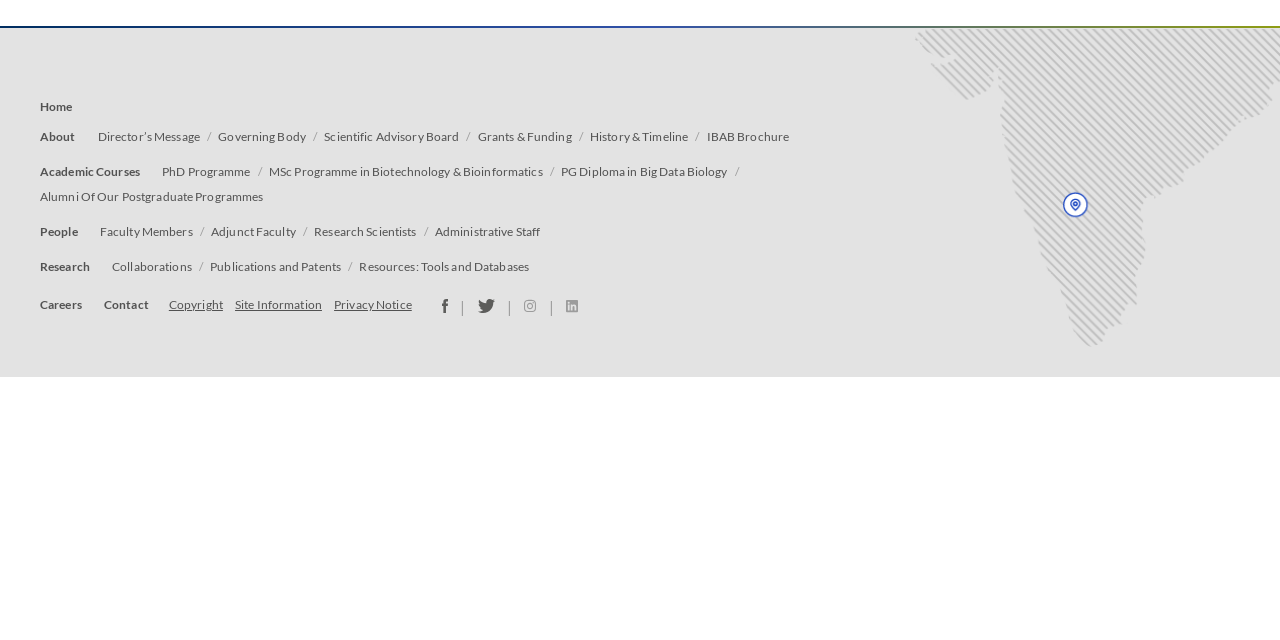Provide the bounding box coordinates for the UI element that is described as: "Alumni Of Our Postgraduate Programmes".

[0.031, 0.292, 0.206, 0.321]